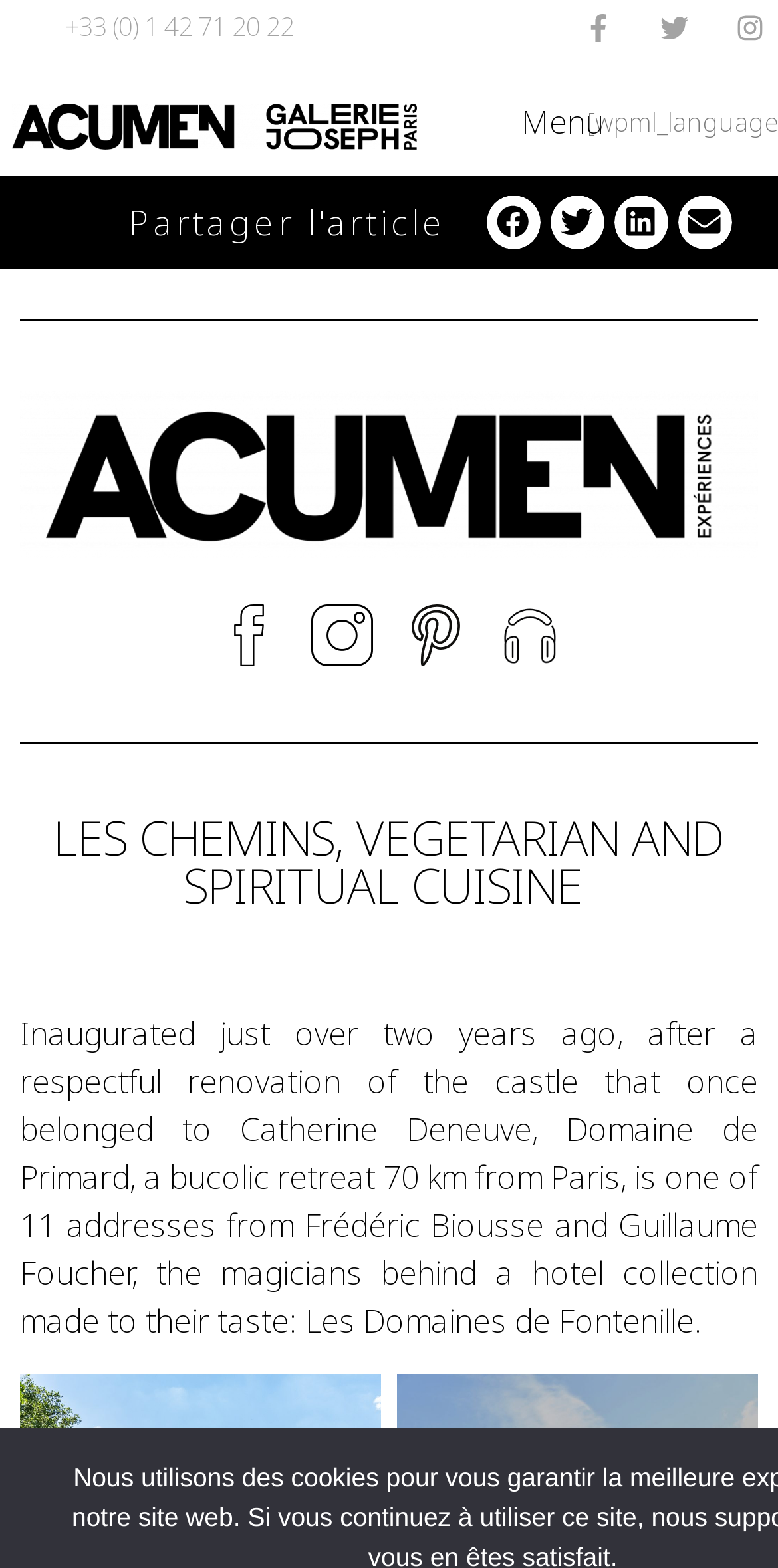Identify the bounding box coordinates of the clickable region necessary to fulfill the following instruction: "Open Facebook page". The bounding box coordinates should be four float numbers between 0 and 1, i.e., [left, top, right, bottom].

[0.733, 0.0, 0.805, 0.036]